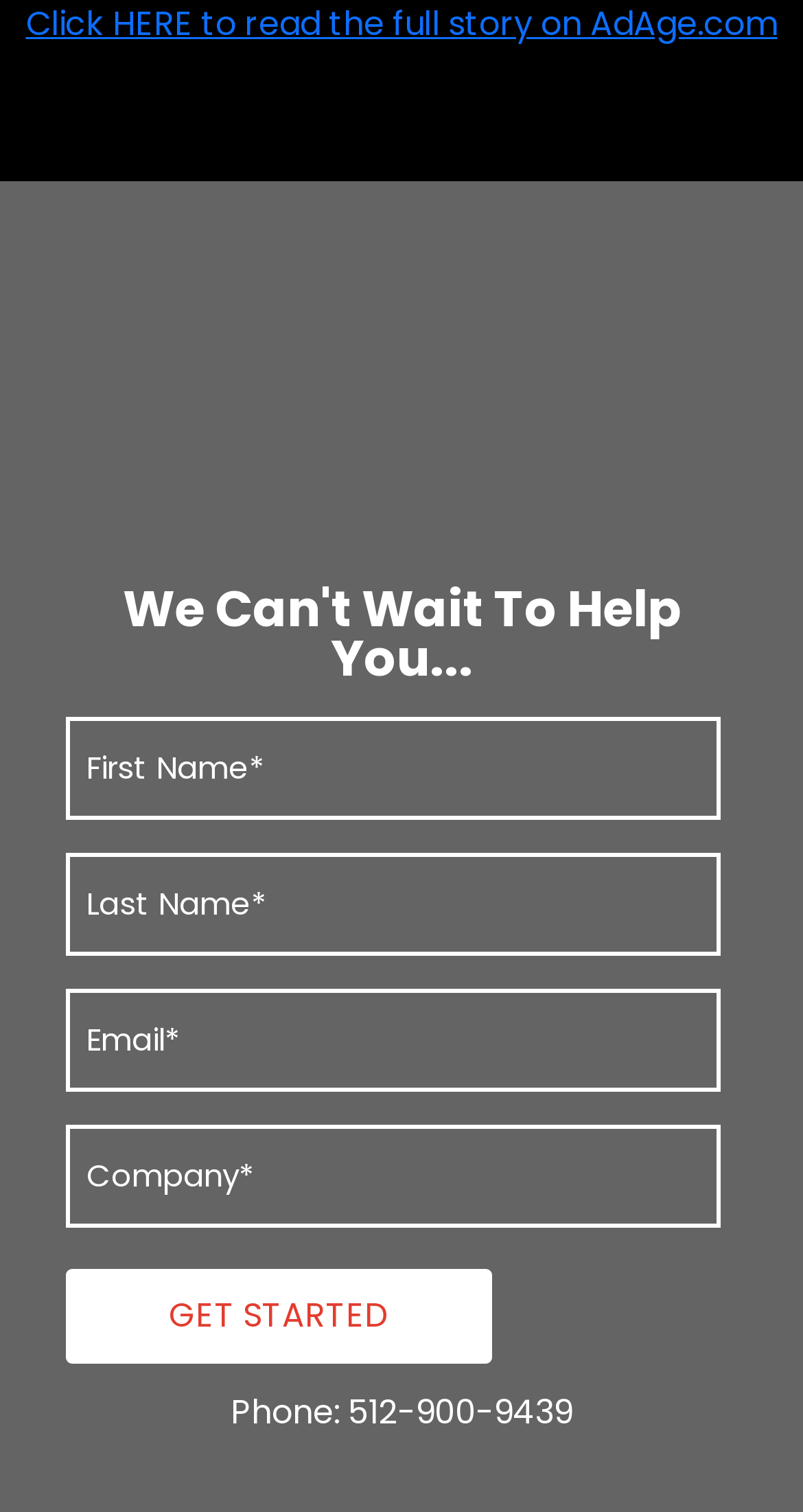Given the element description: "No Hidden Fees", predict the bounding box coordinates of this UI element. The coordinates must be four float numbers between 0 and 1, given as [left, top, right, bottom].

None